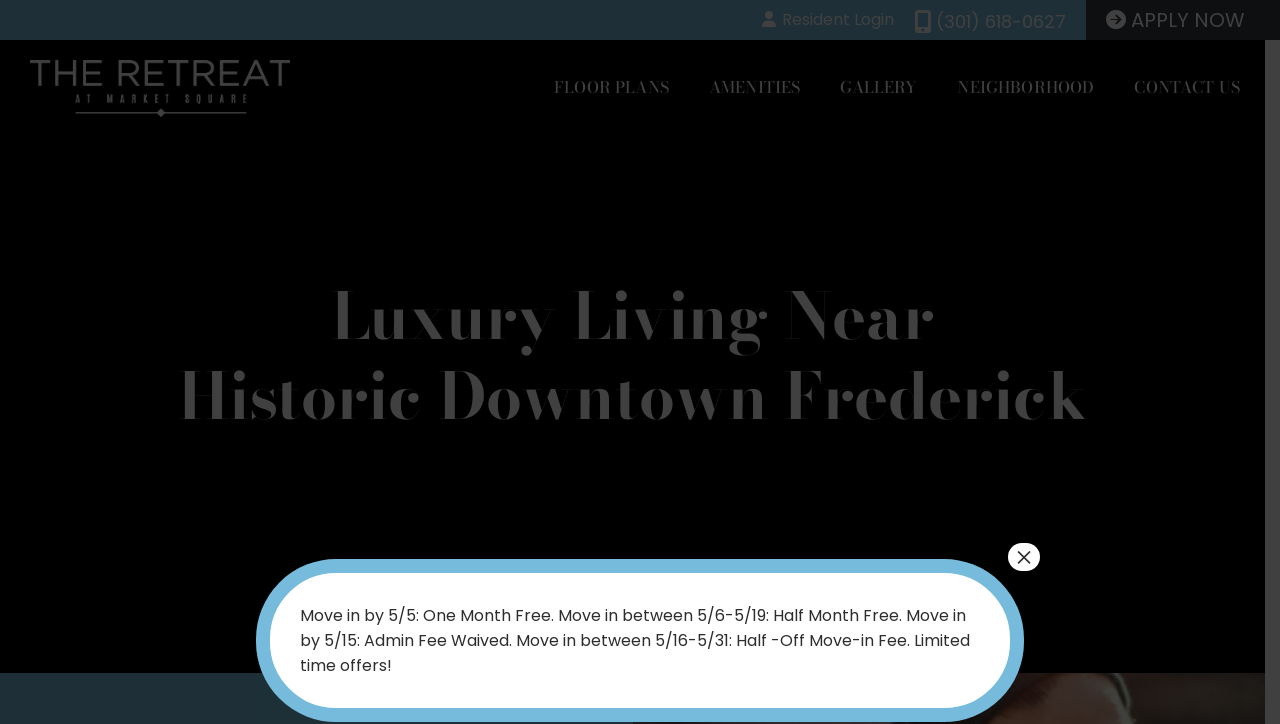Please give the bounding box coordinates of the area that should be clicked to fulfill the following instruction: "Contact Us". The coordinates should be in the format of four float numbers from 0 to 1, i.e., [left, top, right, bottom].

[0.031, 0.318, 0.134, 0.376]